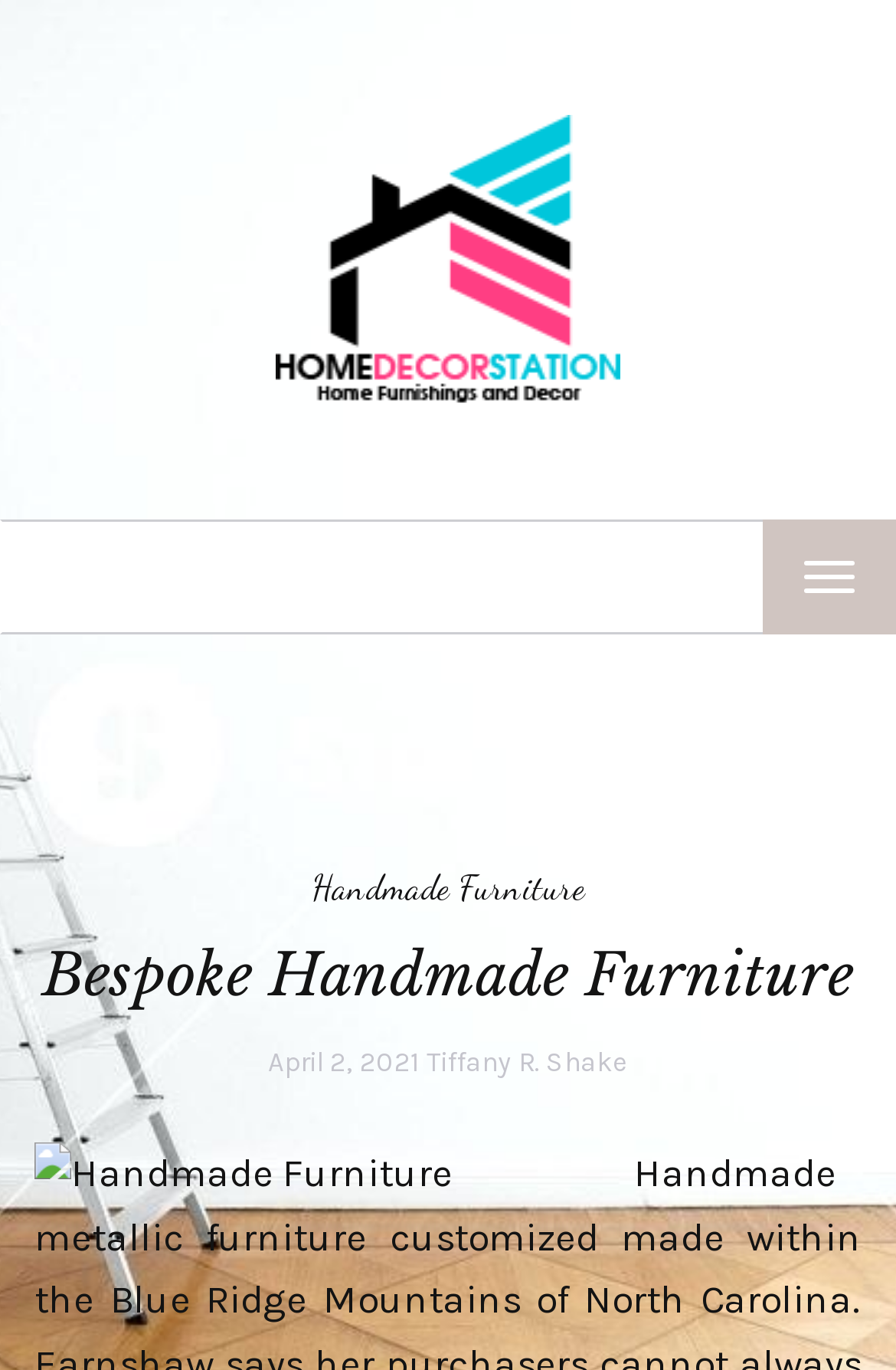Respond with a single word or short phrase to the following question: 
Is there a navigation menu?

Yes